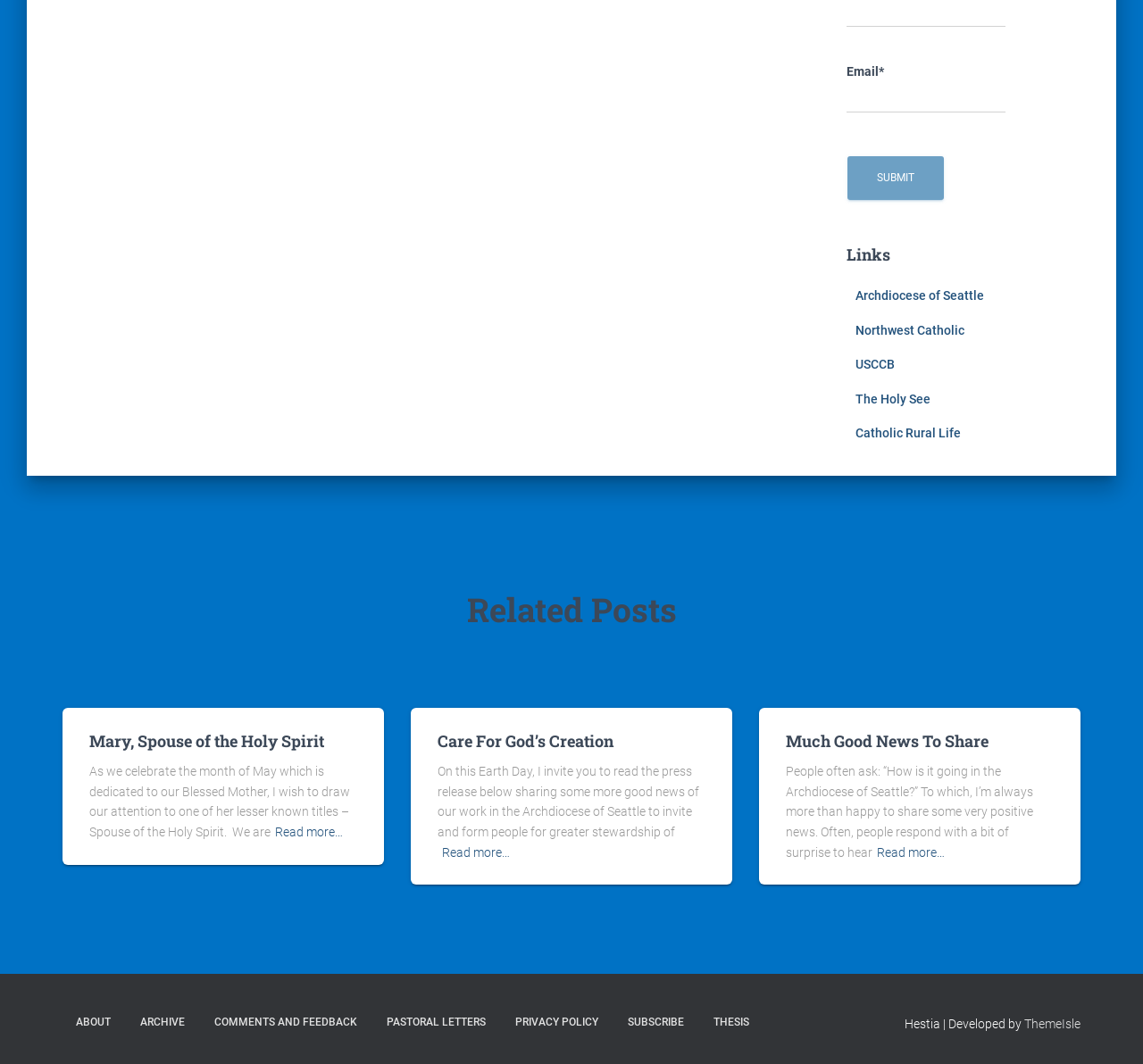Can you find the bounding box coordinates for the element that needs to be clicked to execute this instruction: "Enter email address"? The coordinates should be given as four float numbers between 0 and 1, i.e., [left, top, right, bottom].

[0.74, 0.076, 0.879, 0.107]